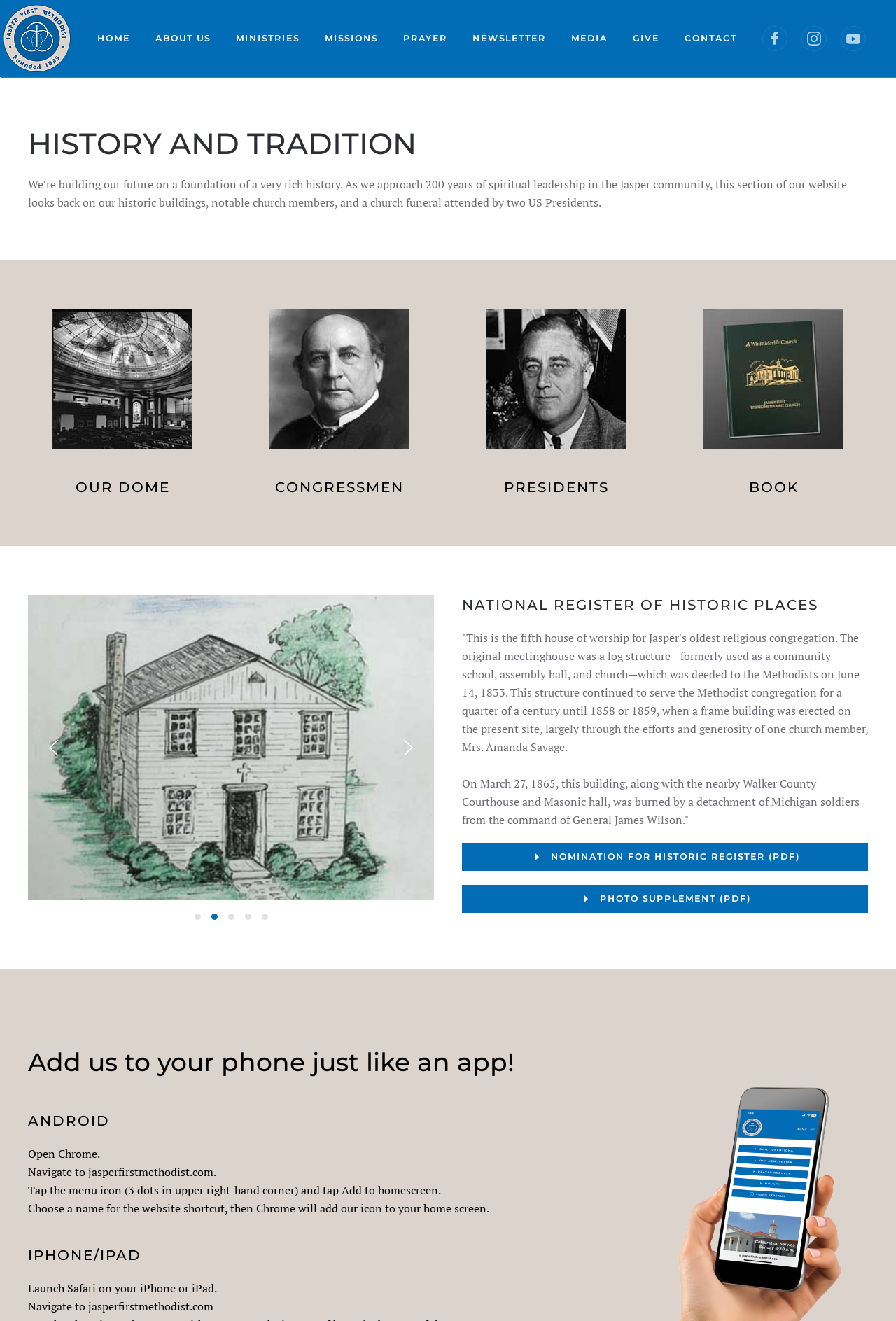Please find the bounding box coordinates of the section that needs to be clicked to achieve this instruction: "Read about 'CONGRESSMEN'".

[0.301, 0.281, 0.457, 0.292]